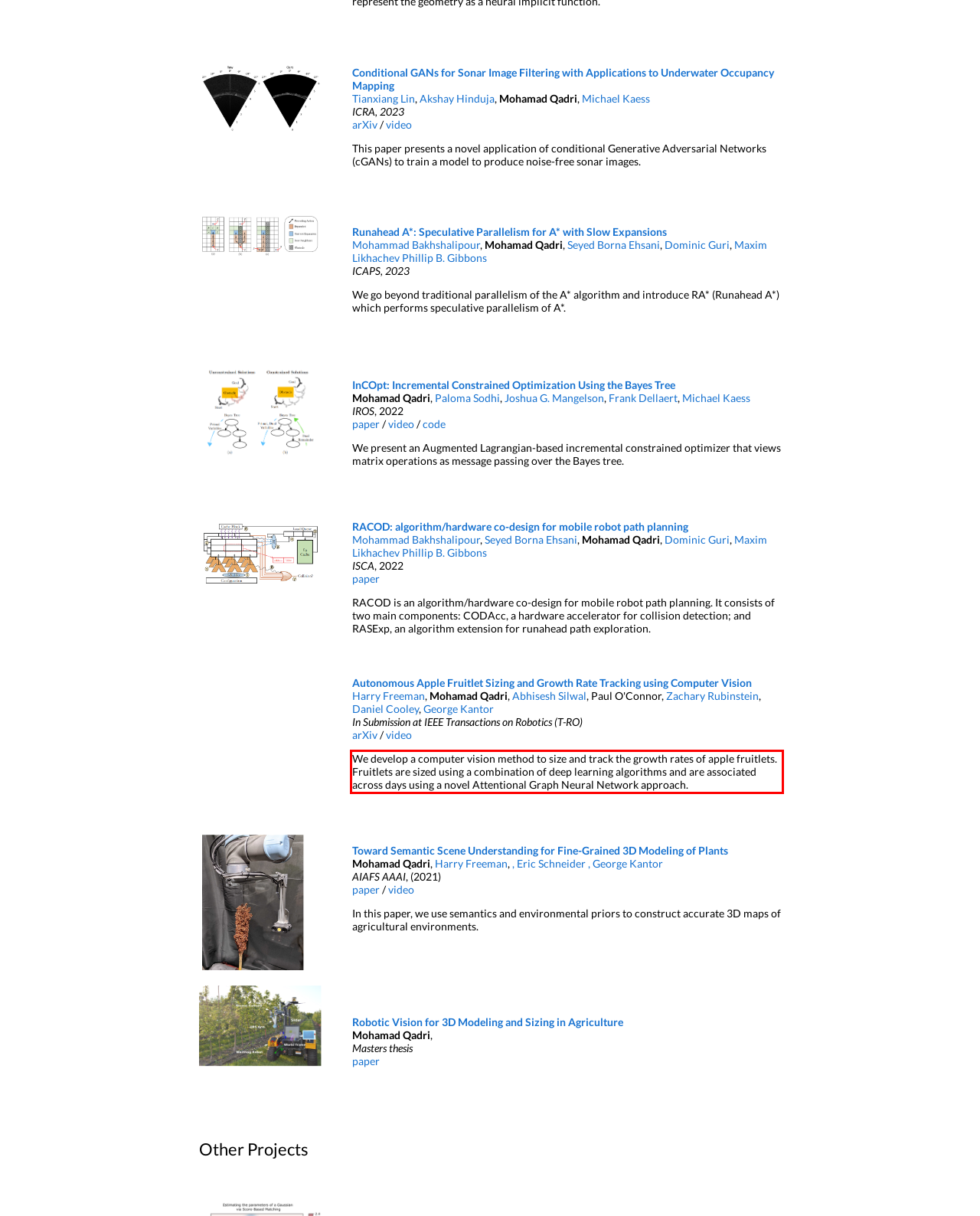Examine the screenshot of the webpage, locate the red bounding box, and perform OCR to extract the text contained within it.

We develop a computer vision method to size and track the growth rates of apple fruitlets. Fruitlets are sized using a combination of deep learning algorithms and are associated across days using a novel Attentional Graph Neural Network approach.